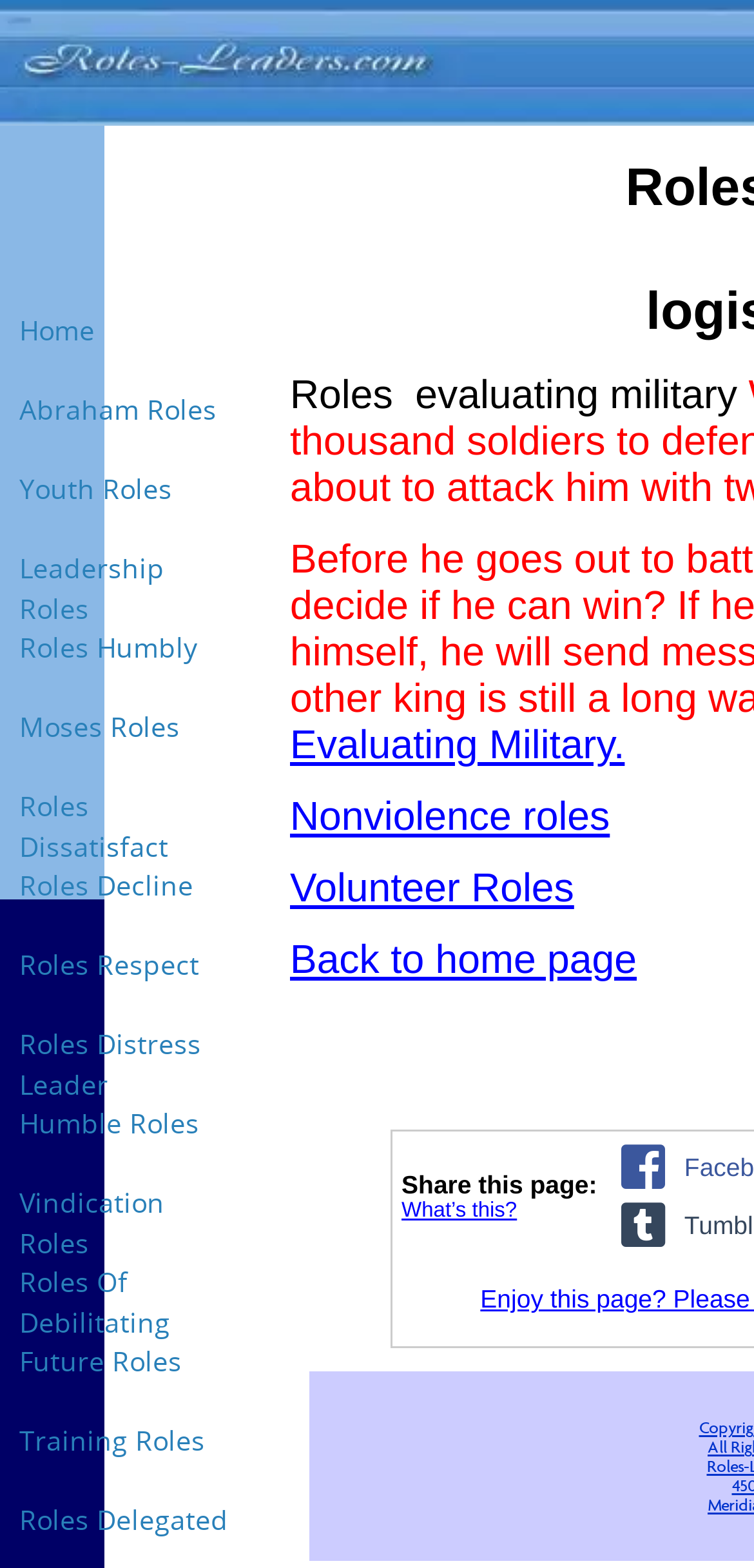Identify the bounding box for the UI element that is described as follows: "Roles Of Debilitating".

[0.0, 0.792, 0.333, 0.843]